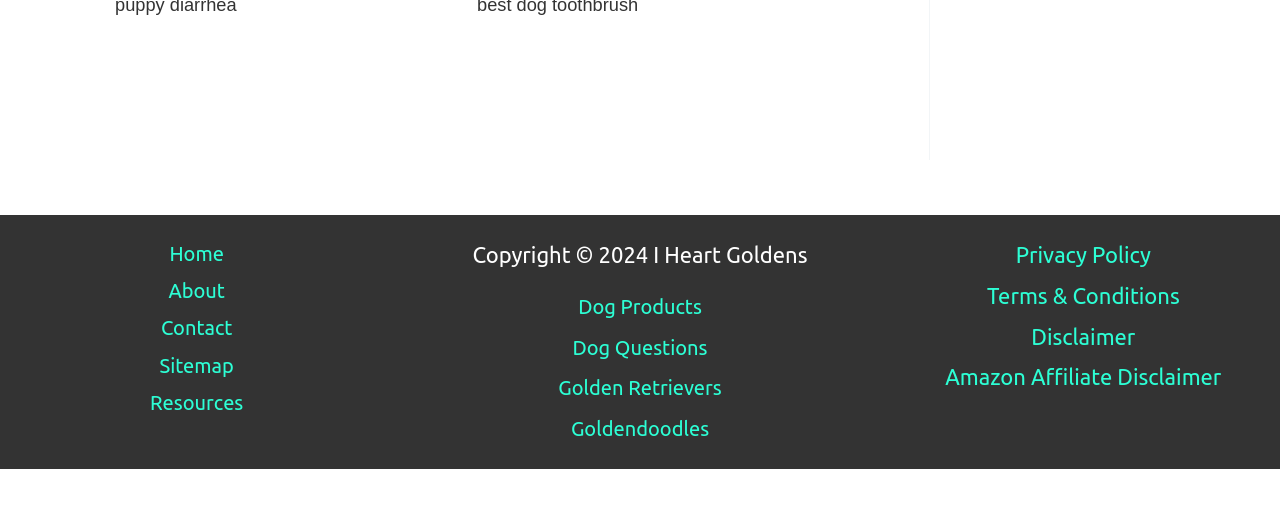Please mark the bounding box coordinates of the area that should be clicked to carry out the instruction: "click on puppy diarrhea".

[0.09, 0.065, 0.194, 0.108]